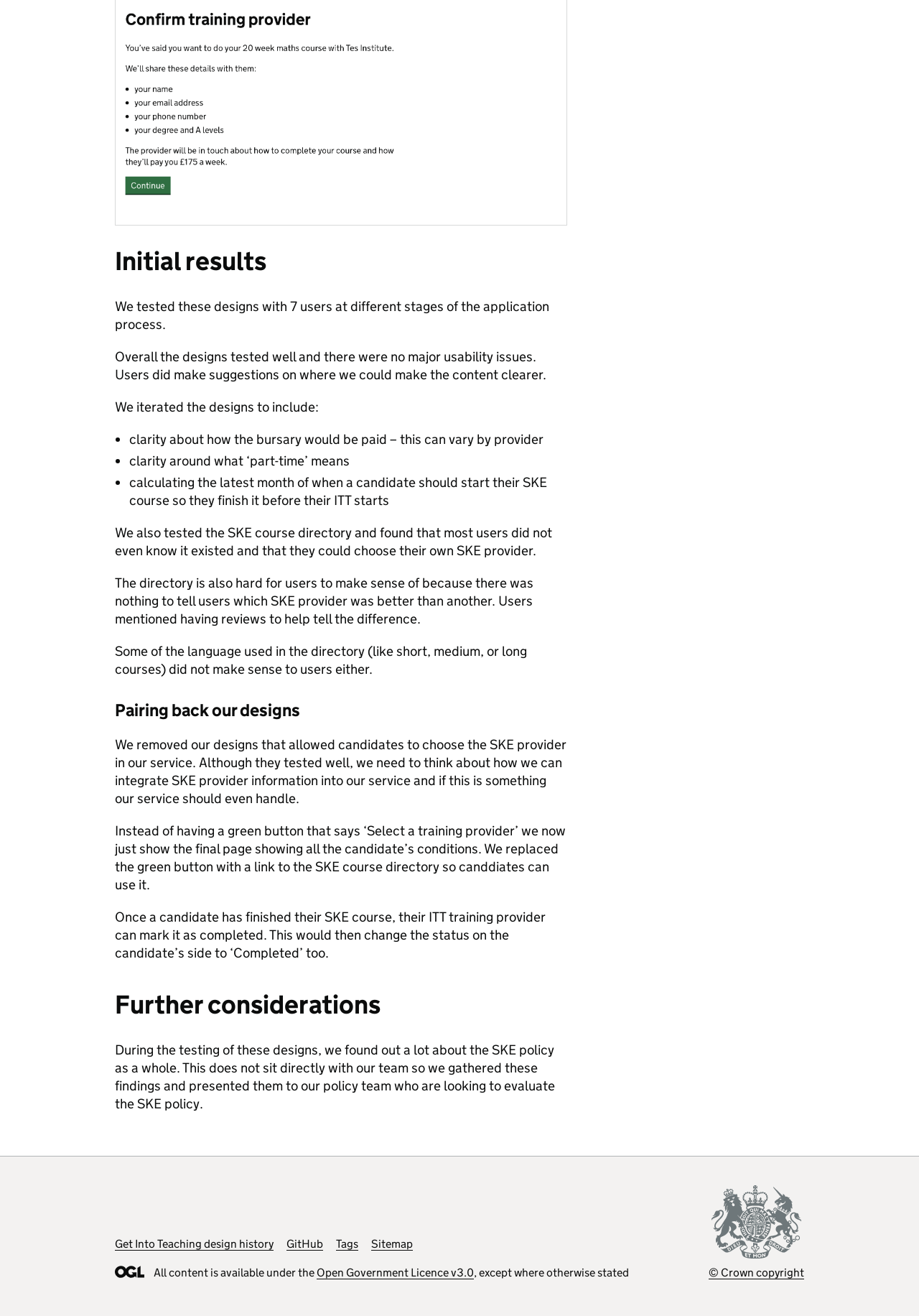Highlight the bounding box of the UI element that corresponds to this description: "Run with Rachel".

None